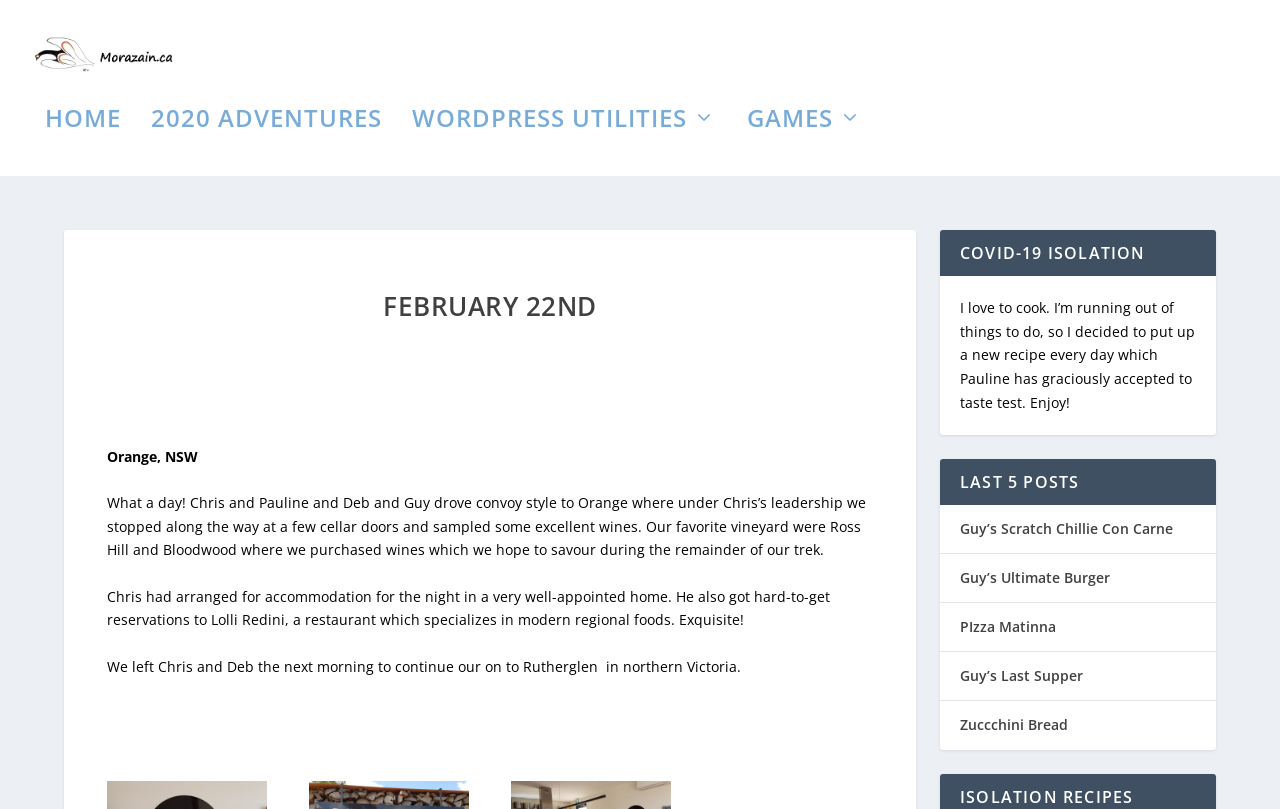Find the bounding box coordinates of the clickable region needed to perform the following instruction: "go to home page". The coordinates should be provided as four float numbers between 0 and 1, i.e., [left, top, right, bottom].

[0.035, 0.153, 0.095, 0.235]